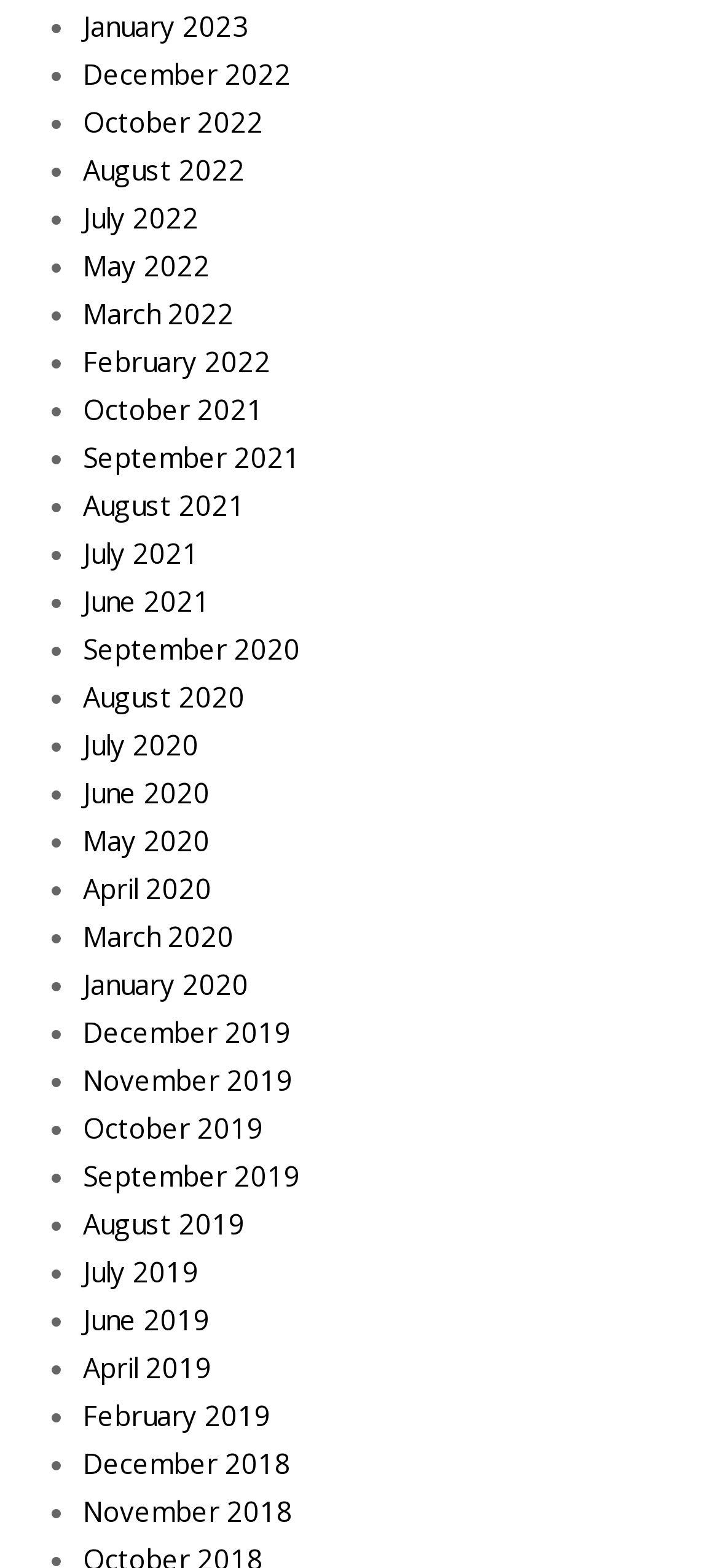How many months are listed in 2022?
Please answer the question as detailed as possible based on the image.

By counting the number of links with '2022' in their text, I can see that there are 6 months listed in 2022: January, February, March, May, July, August, October, and December.